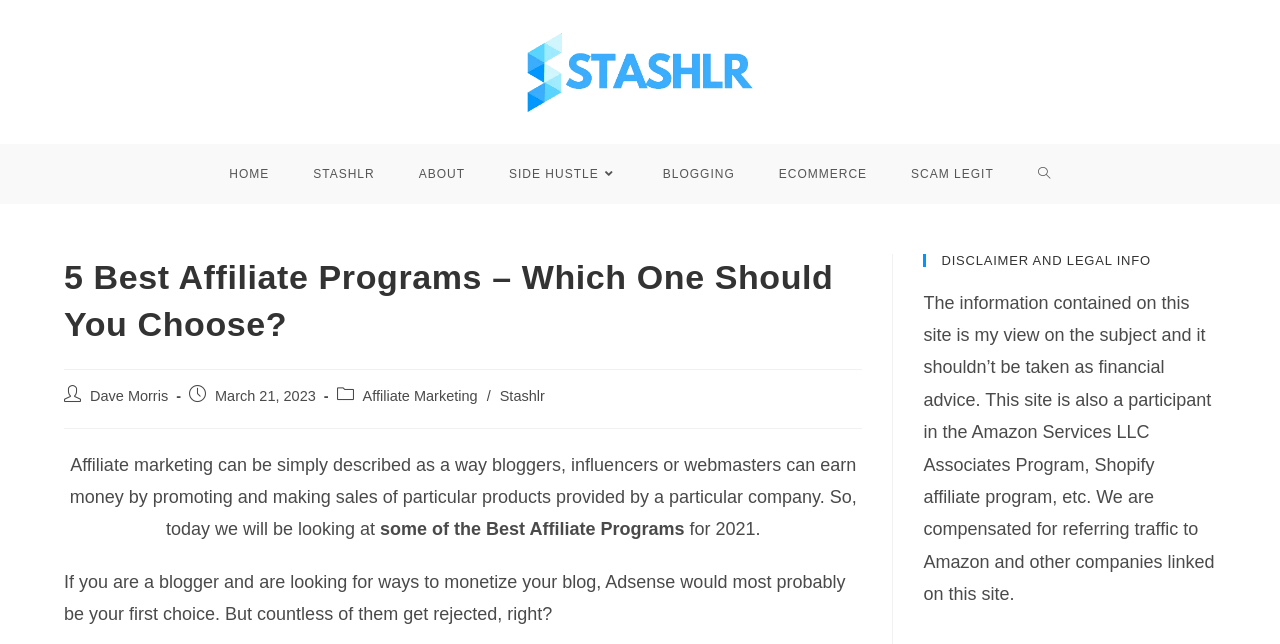Please locate the UI element described by "Scam Legit" and provide its bounding box coordinates.

[0.695, 0.223, 0.794, 0.316]